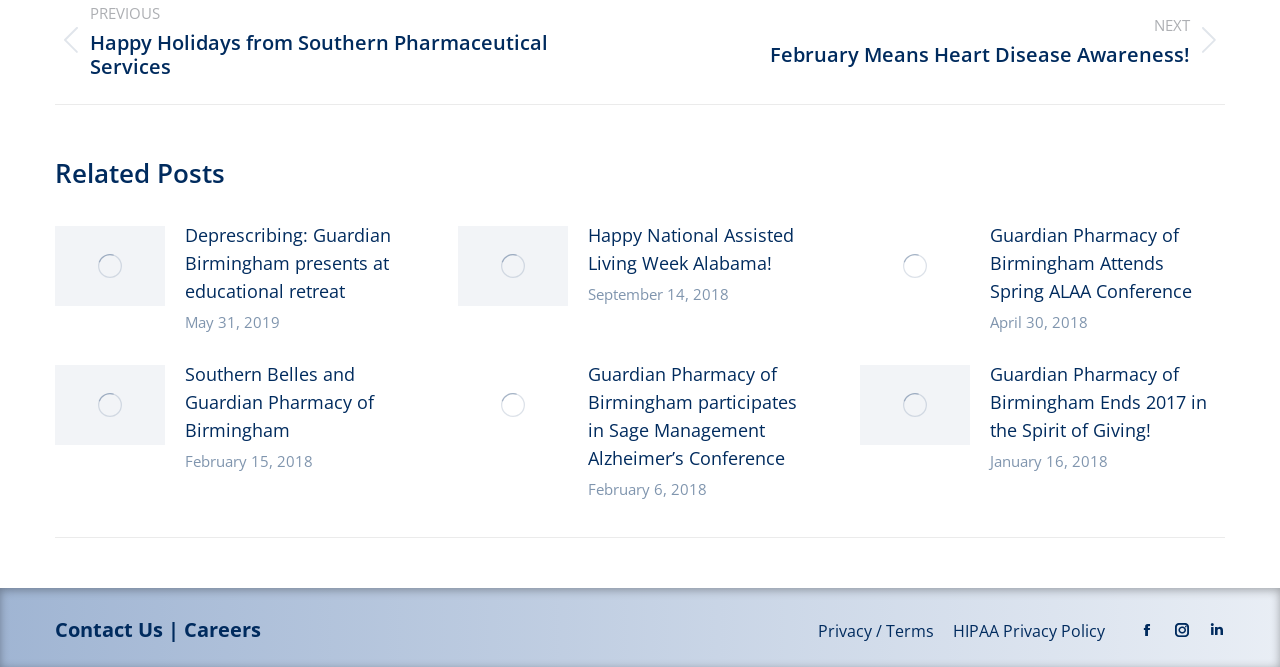Can you specify the bounding box coordinates for the region that should be clicked to fulfill this instruction: "Click on the 'HIPAA Privacy Policy' link".

[0.745, 0.929, 0.866, 0.962]